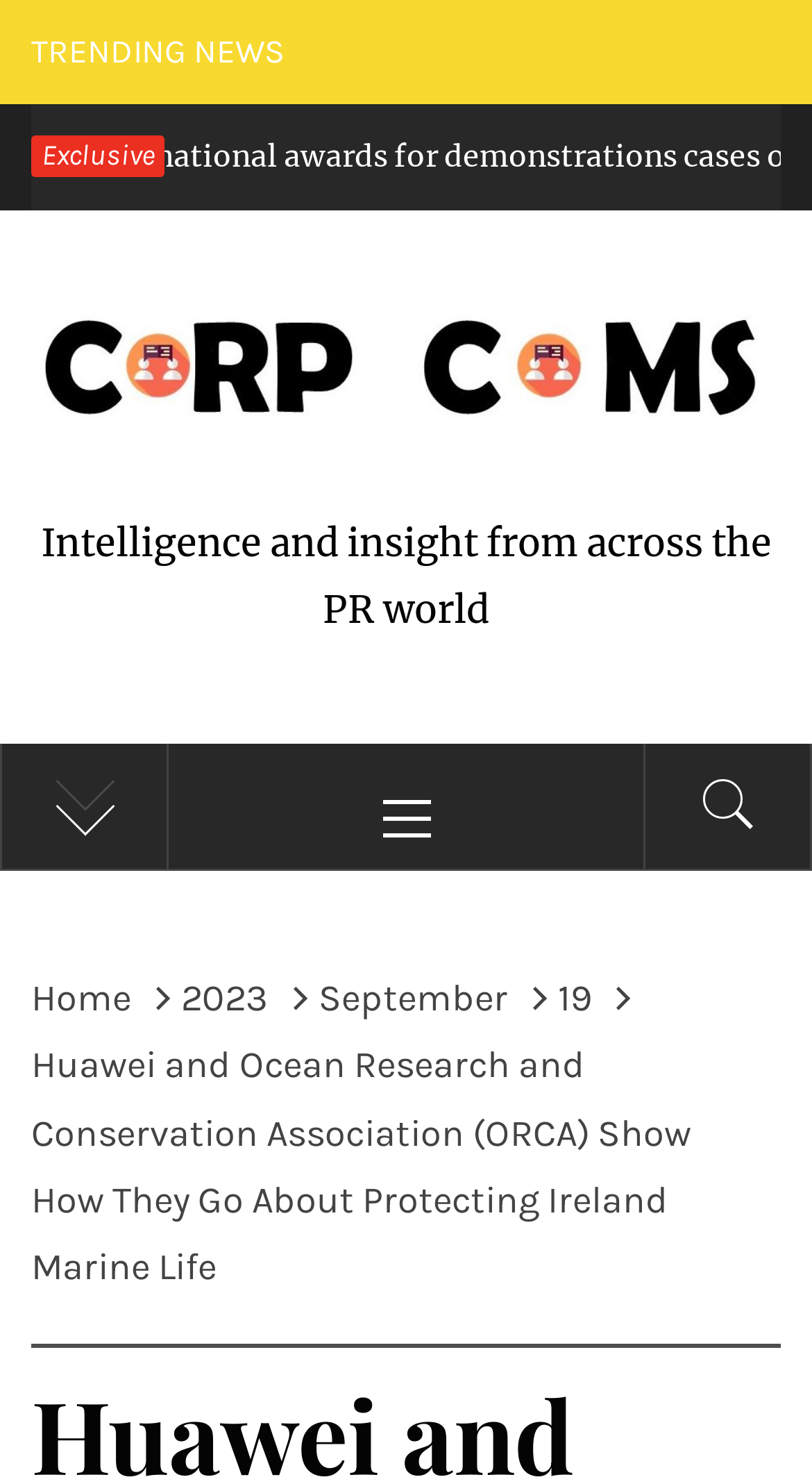Please specify the bounding box coordinates of the clickable region to carry out the following instruction: "Read exclusive news". The coordinates should be four float numbers between 0 and 1, in the format [left, top, right, bottom].

[0.051, 0.093, 0.19, 0.117]